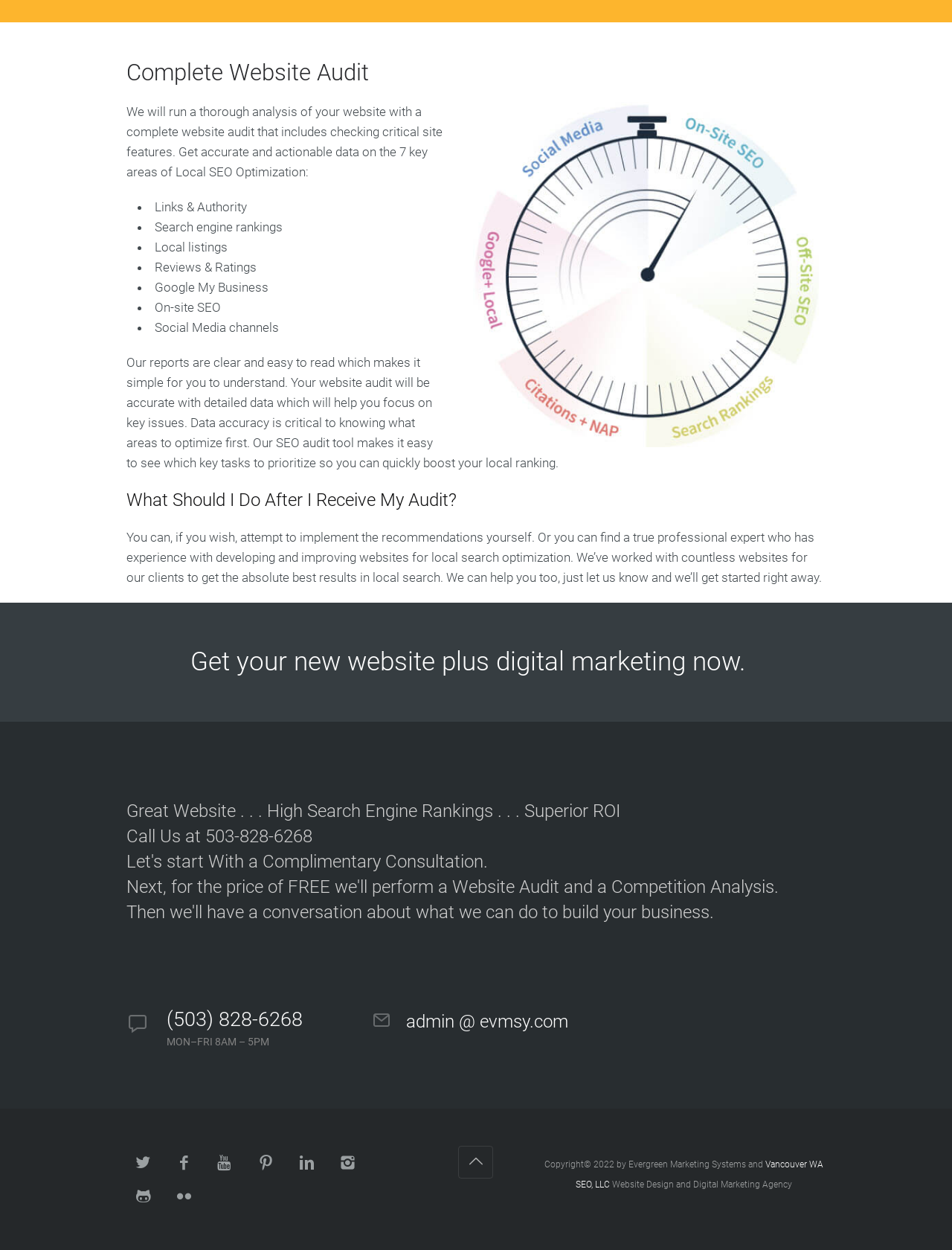Provide the bounding box coordinates of the HTML element this sentence describes: "Experience Selected clients and projects". The bounding box coordinates consist of four float numbers between 0 and 1, i.e., [left, top, right, bottom].

[0.409, 0.508, 0.425, 0.876]